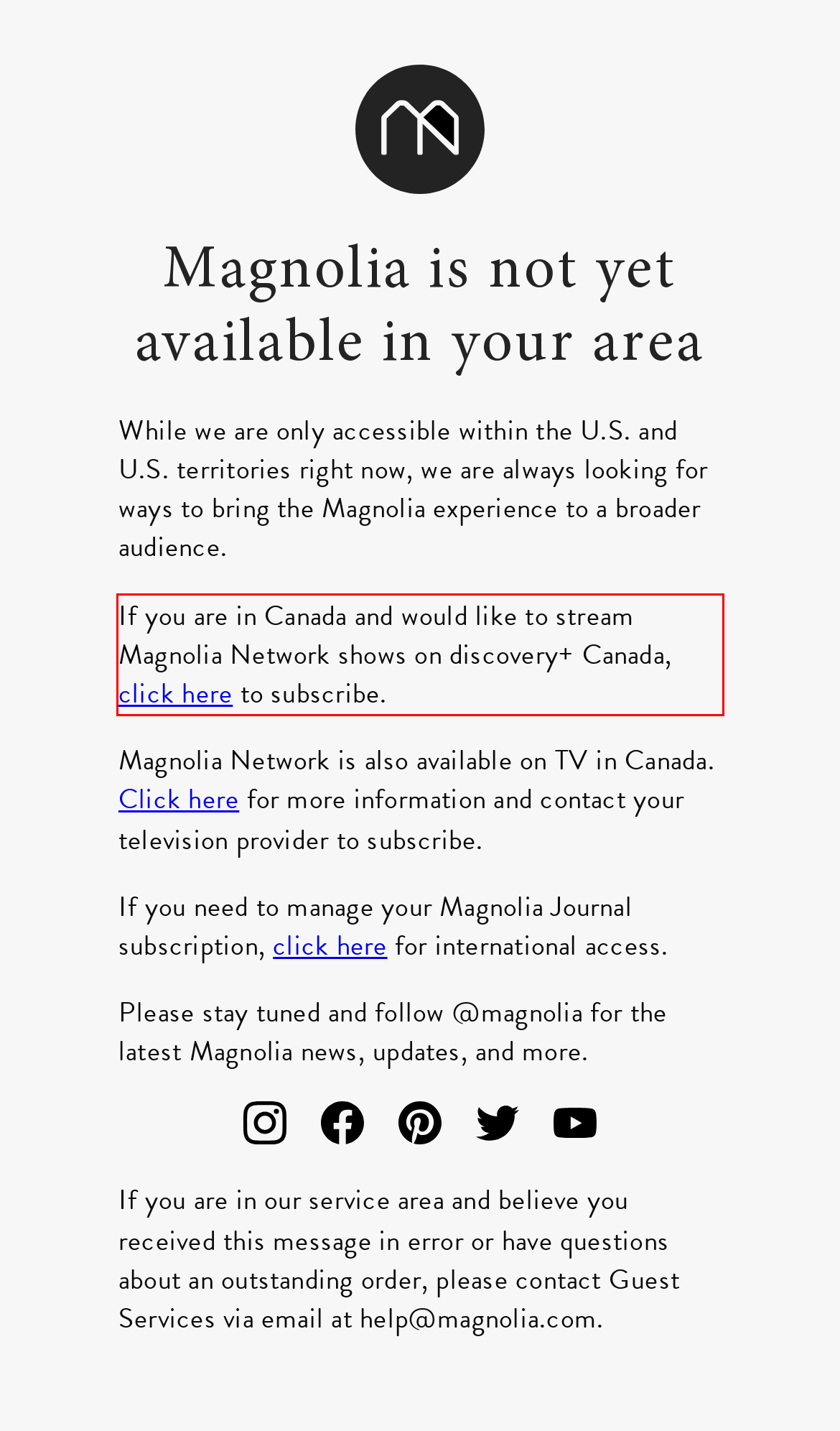Your task is to recognize and extract the text content from the UI element enclosed in the red bounding box on the webpage screenshot.

If you are in Canada and would like to stream Magnolia Network shows on discovery+ Canada, click here to subscribe.